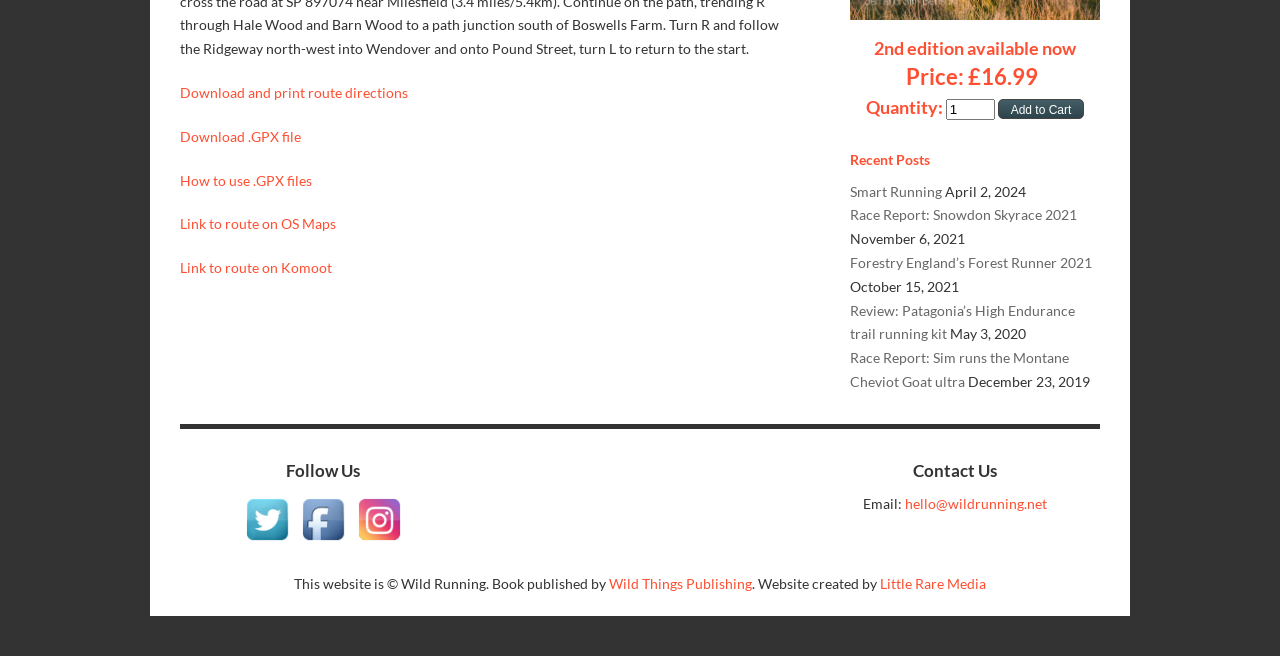Please find the bounding box for the following UI element description. Provide the coordinates in (top-left x, top-left y, bottom-right x, bottom-right y) format, with values between 0 and 1: hello@wildrunning.net

[0.707, 0.755, 0.818, 0.781]